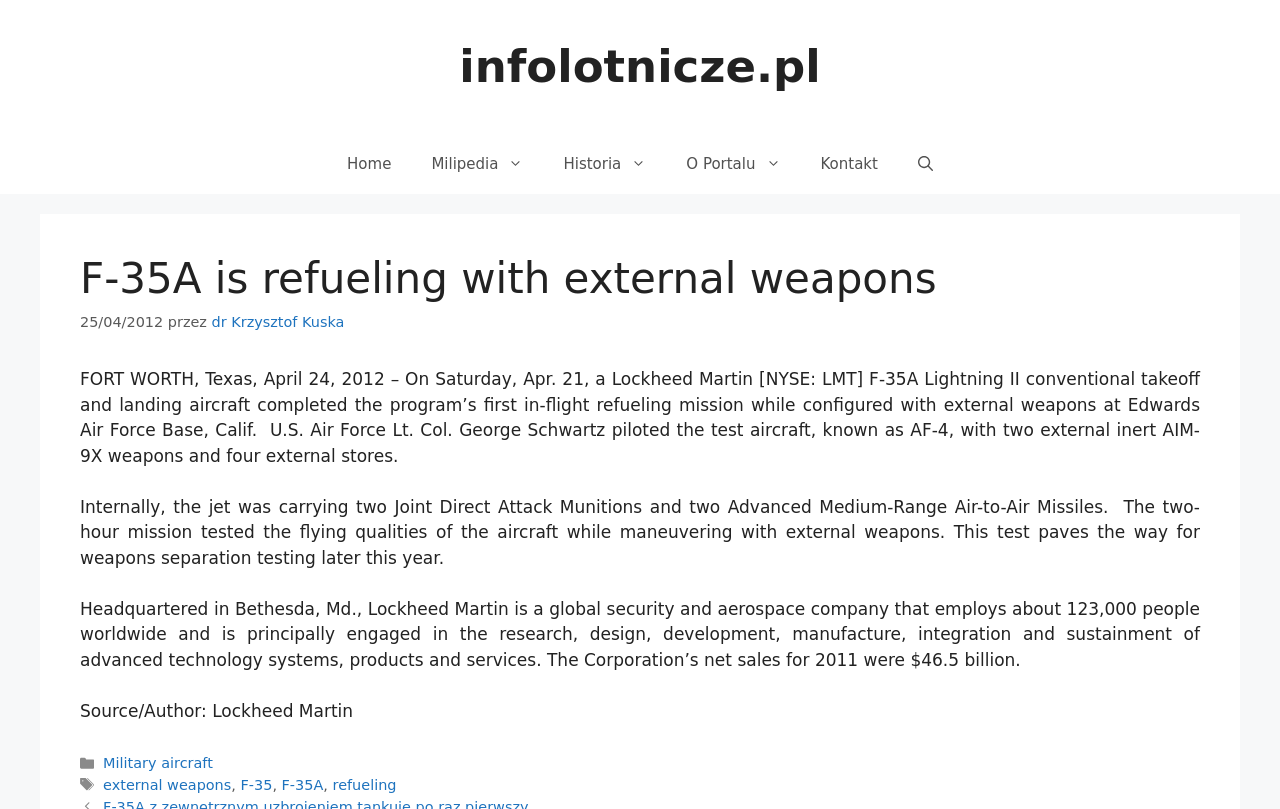What is the name of the pilot who flew the F-35A aircraft?
Please provide a single word or phrase as the answer based on the screenshot.

Lt. Col. George Schwartz